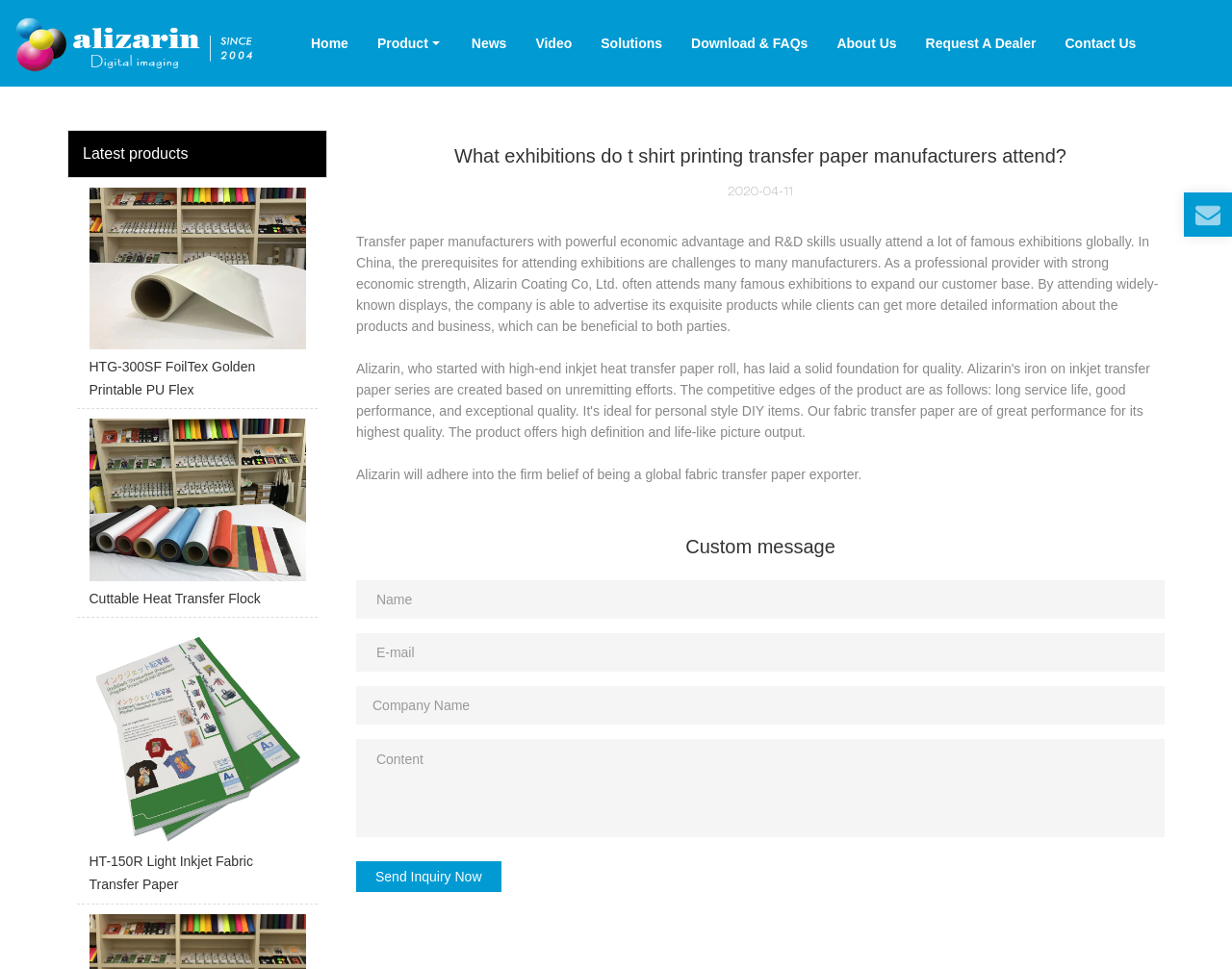Please specify the bounding box coordinates for the clickable region that will help you carry out the instruction: "Fill in the 'Name' field".

[0.289, 0.598, 0.945, 0.638]